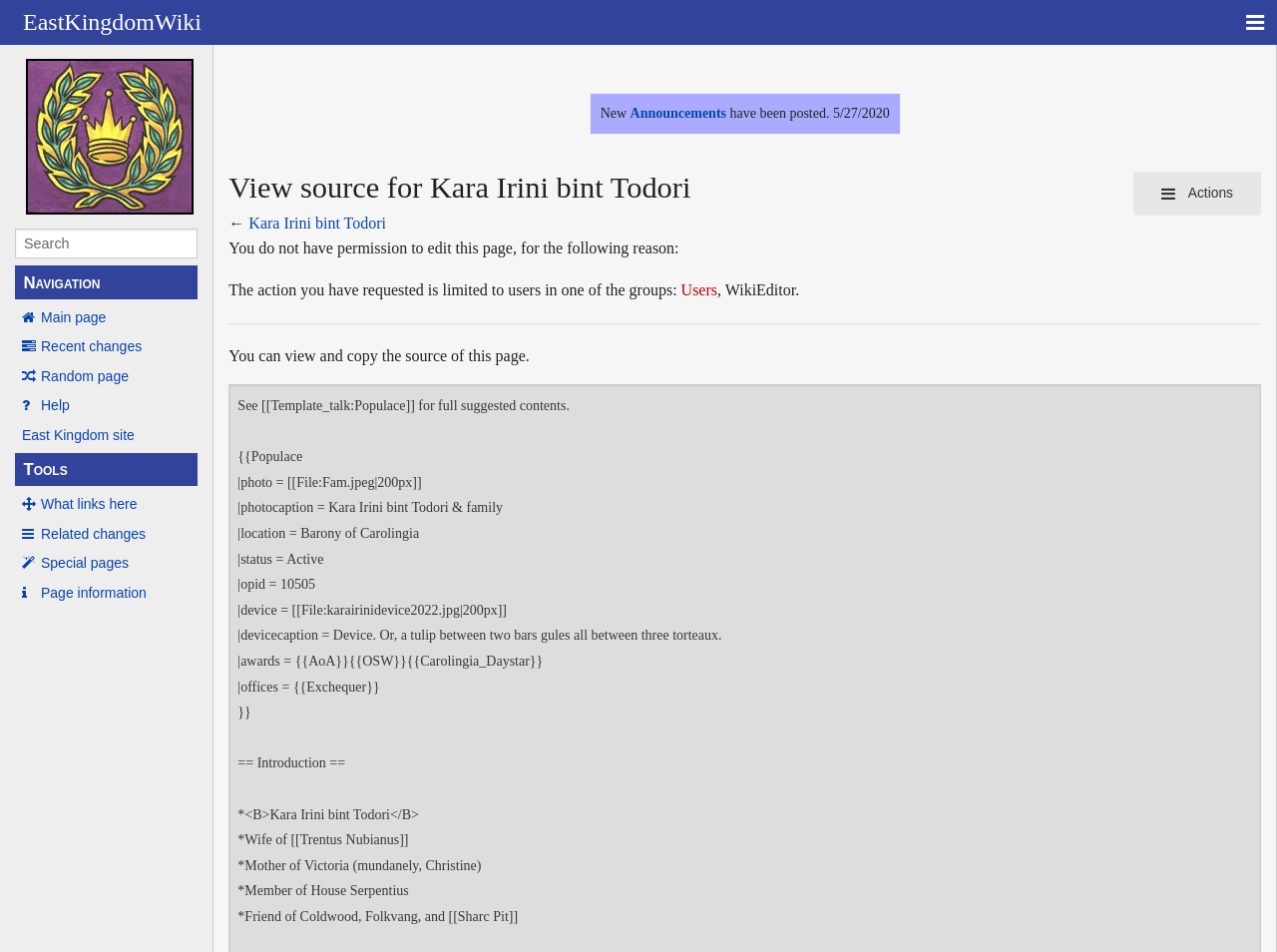Can you give a comprehensive explanation to the question given the content of the image?
What is the name of the wiki?

I determined the answer by looking at the links on the webpage, specifically the ones with the text 'EastKingdomWiki'. This suggests that the wiki is named EastKingdomWiki.